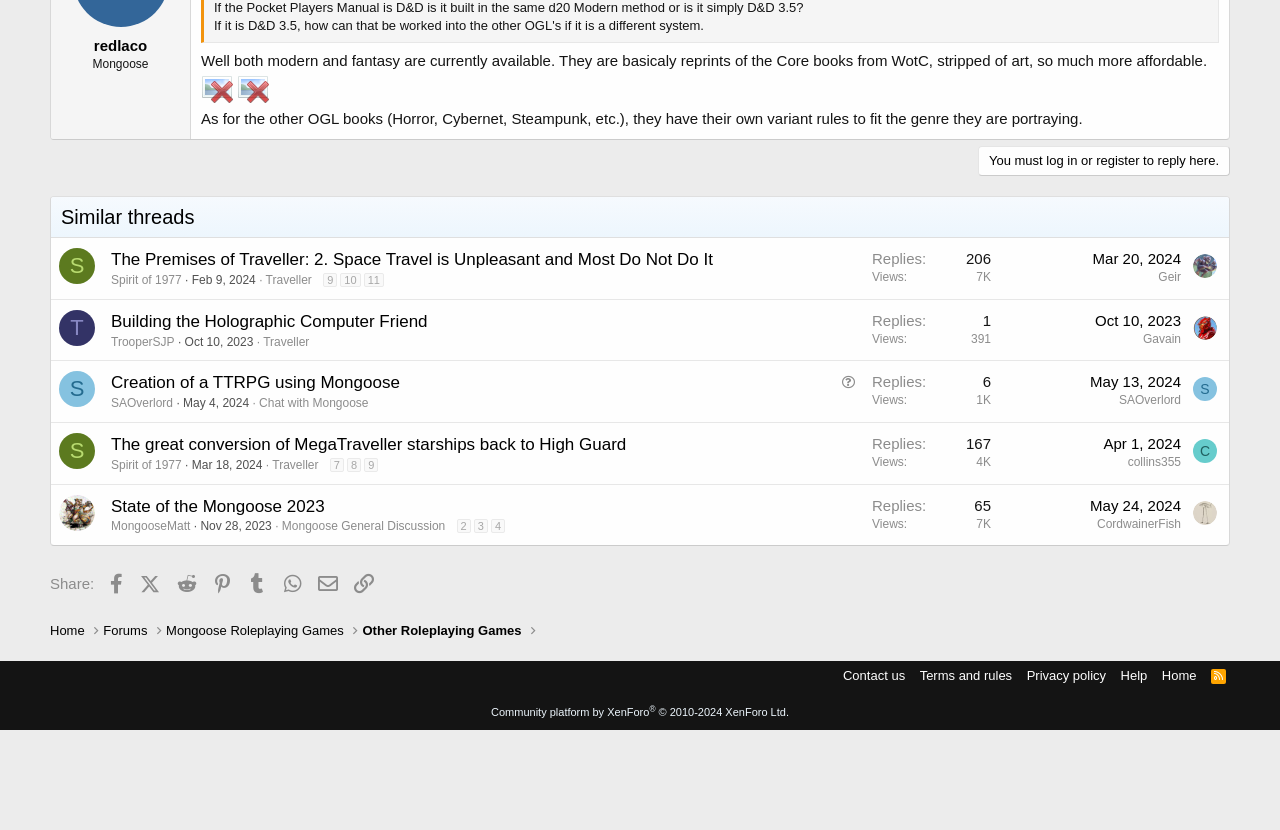Find the bounding box coordinates of the element you need to click on to perform this action: 'View the 'Similar threads' section'. The coordinates should be represented by four float values between 0 and 1, in the format [left, top, right, bottom].

[0.04, 0.238, 0.96, 0.287]